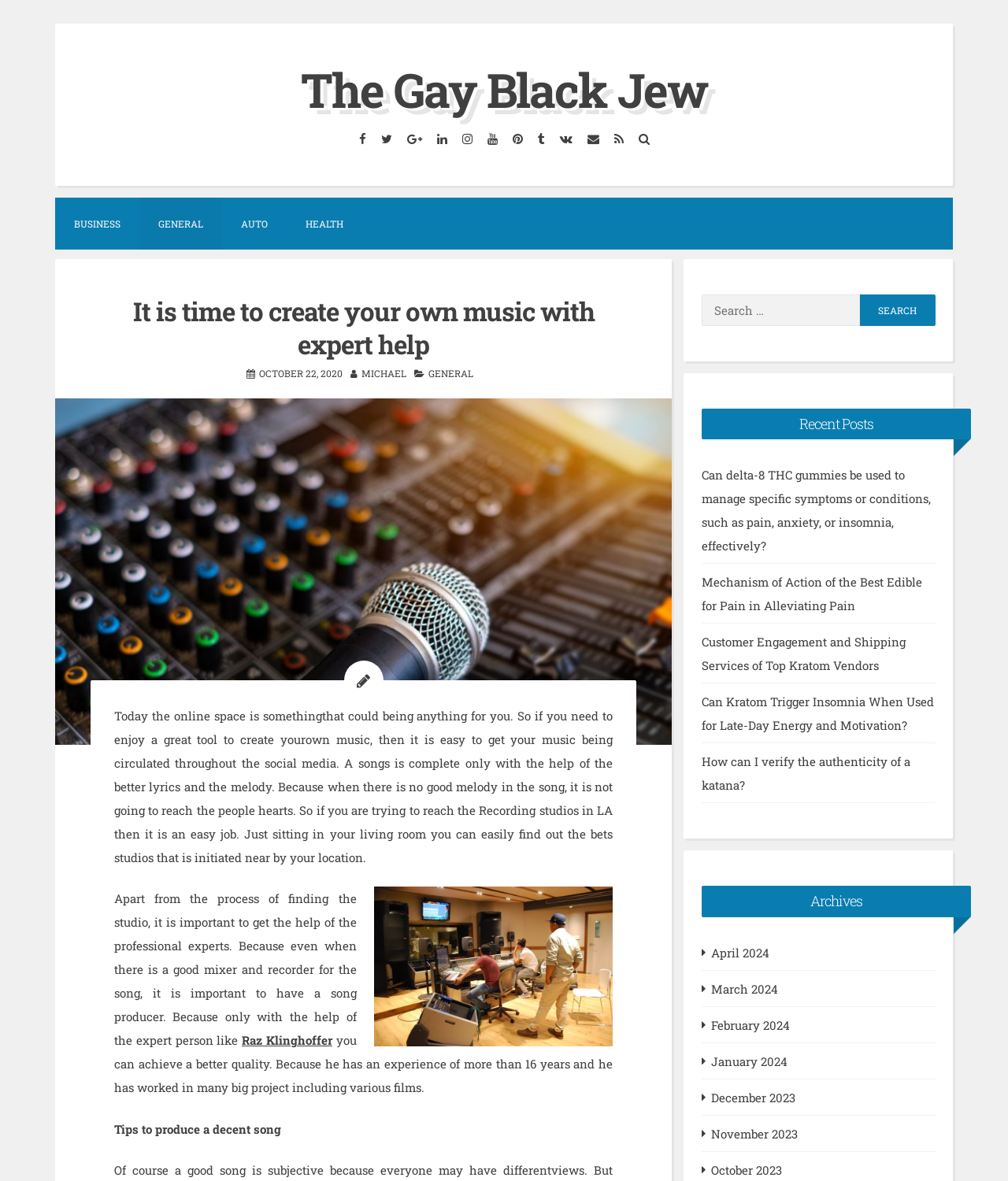Answer the question using only one word or a concise phrase: What is the main topic of this webpage?

Music creation